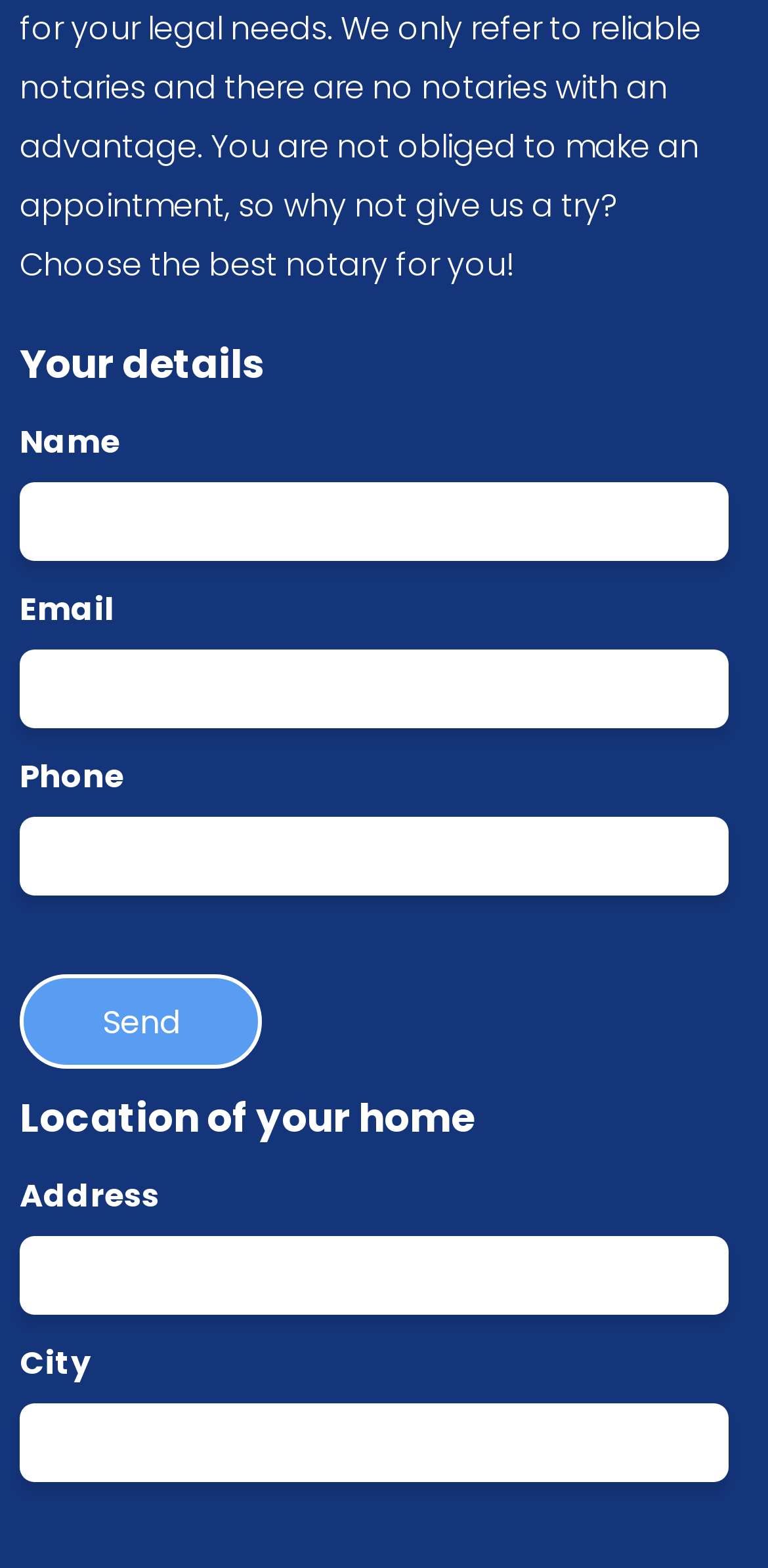What is the purpose of the button?
Provide a fully detailed and comprehensive answer to the question.

The purpose of the button is to 'Send' the information filled in the form because the button is labeled as 'Send' and it is located at the bottom of the form.